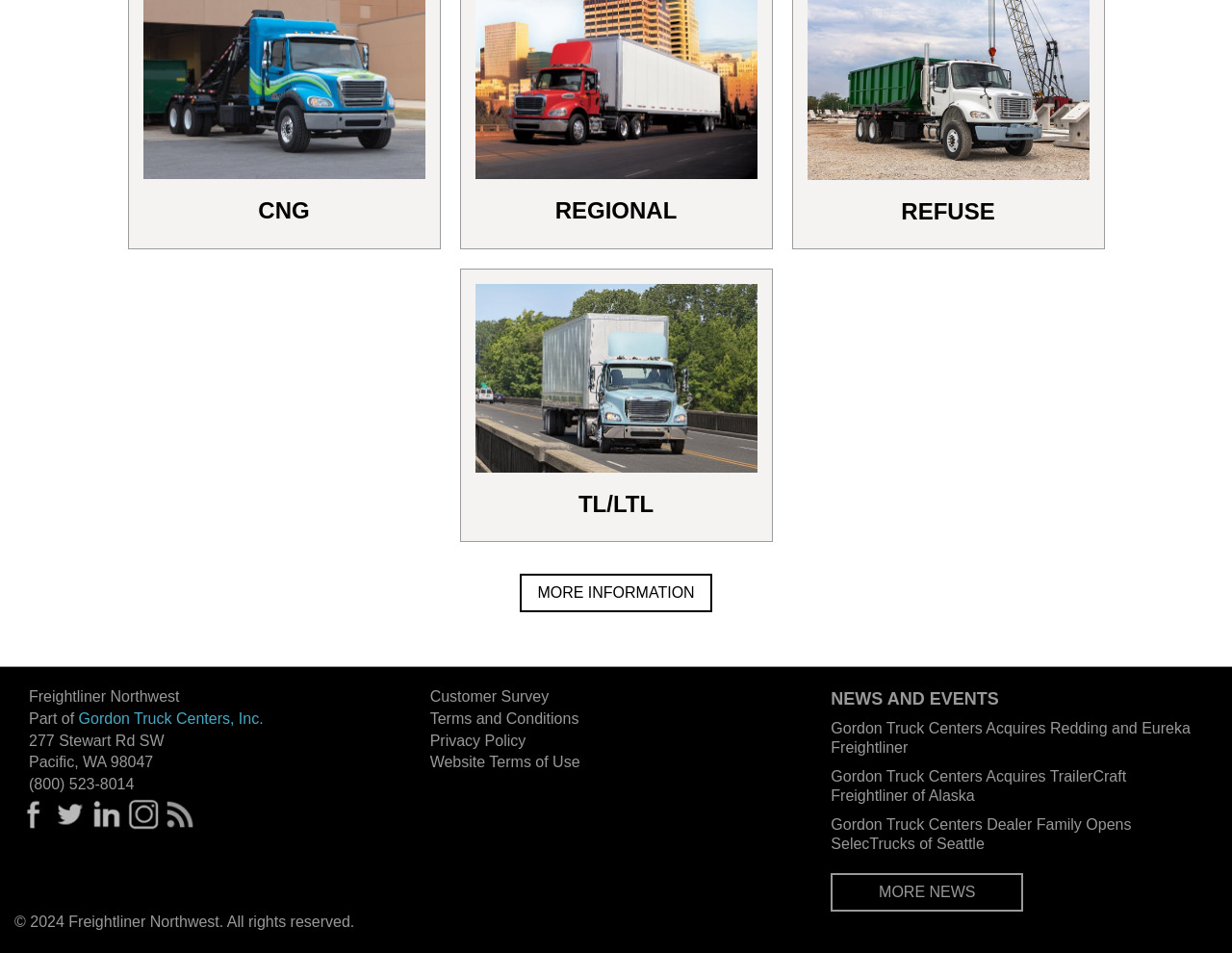Analyze the image and deliver a detailed answer to the question: What is the latest news item on the webpage?

I found the answer by looking at the 'NEWS AND EVENTS' section of the webpage, where the latest news item is mentioned as 'Gordon Truck Centers Acquires Redding and Eureka Freightliner'.